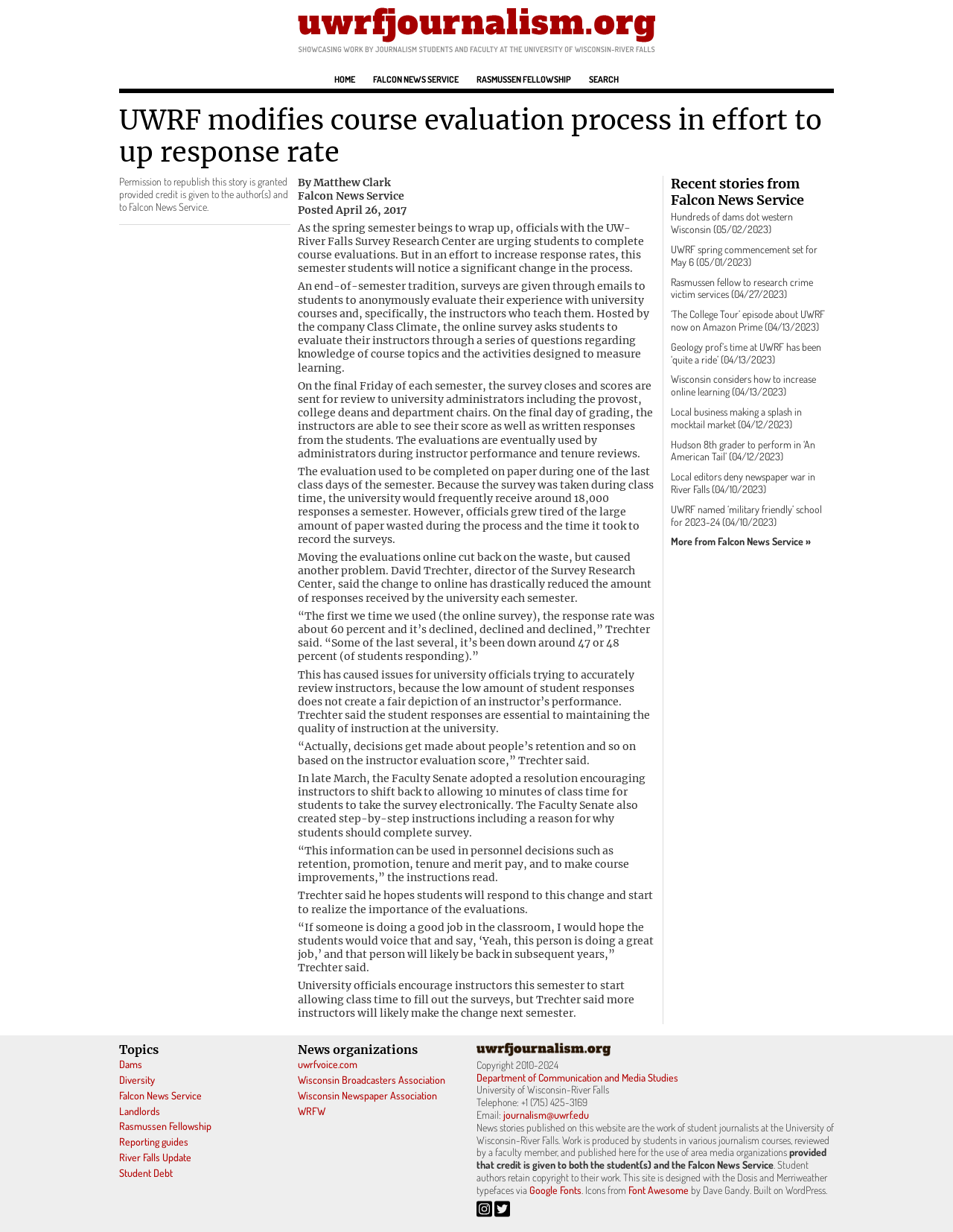How many topics are listed on the webpage?
Give a detailed response to the question by analyzing the screenshot.

I counted the number of links under the 'Topics' heading, and there are 9 links listed.